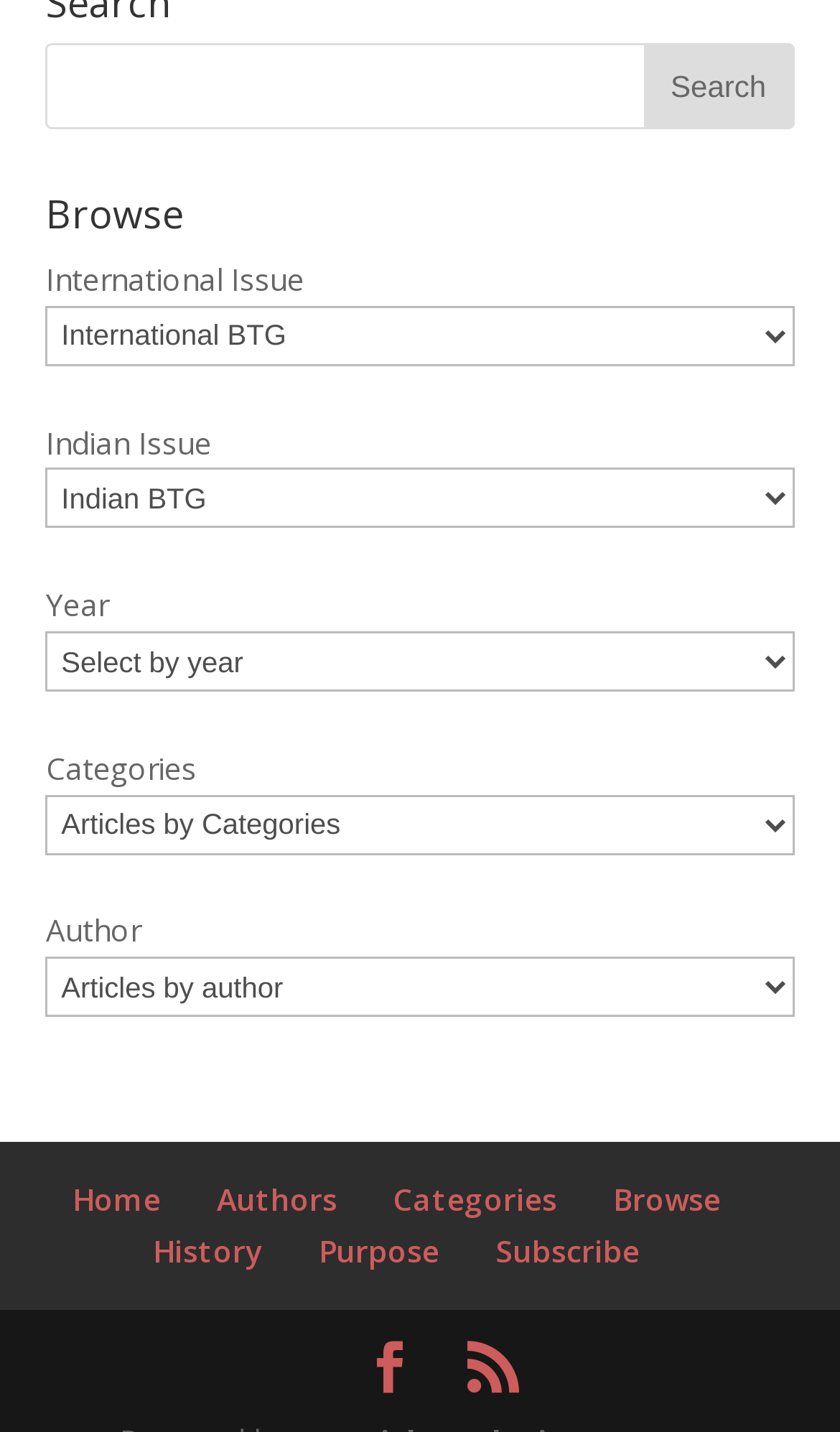How many categories are available for filtering?
Refer to the image and give a detailed answer to the question.

There is a combobox labeled 'Categories' that allows users to select a category to filter the results. Although the options are not explicitly listed, the presence of this combobox suggests that there is at least one category available for filtering.